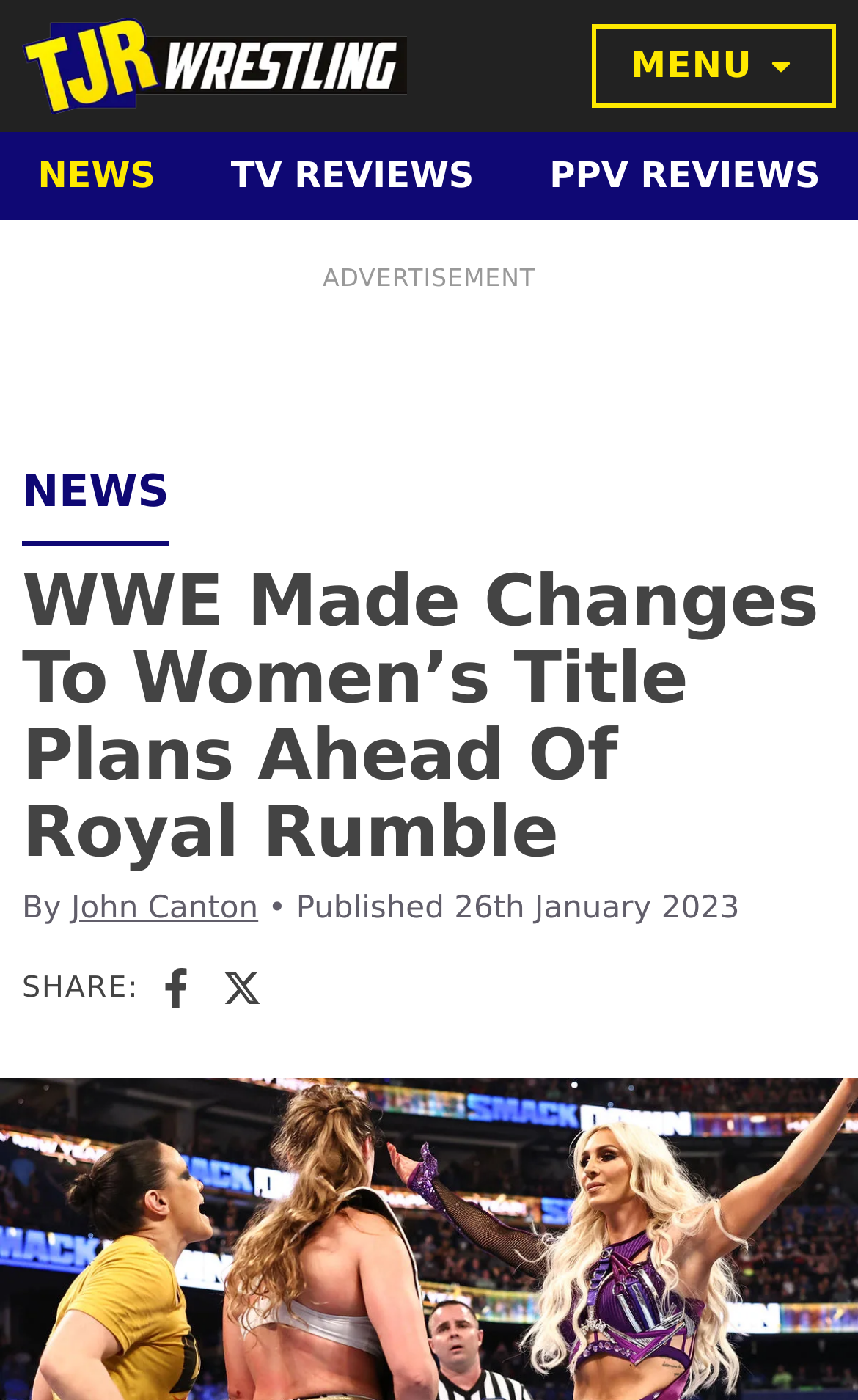What is the website's logo? Look at the image and give a one-word or short phrase answer.

TJR Wrestling logo